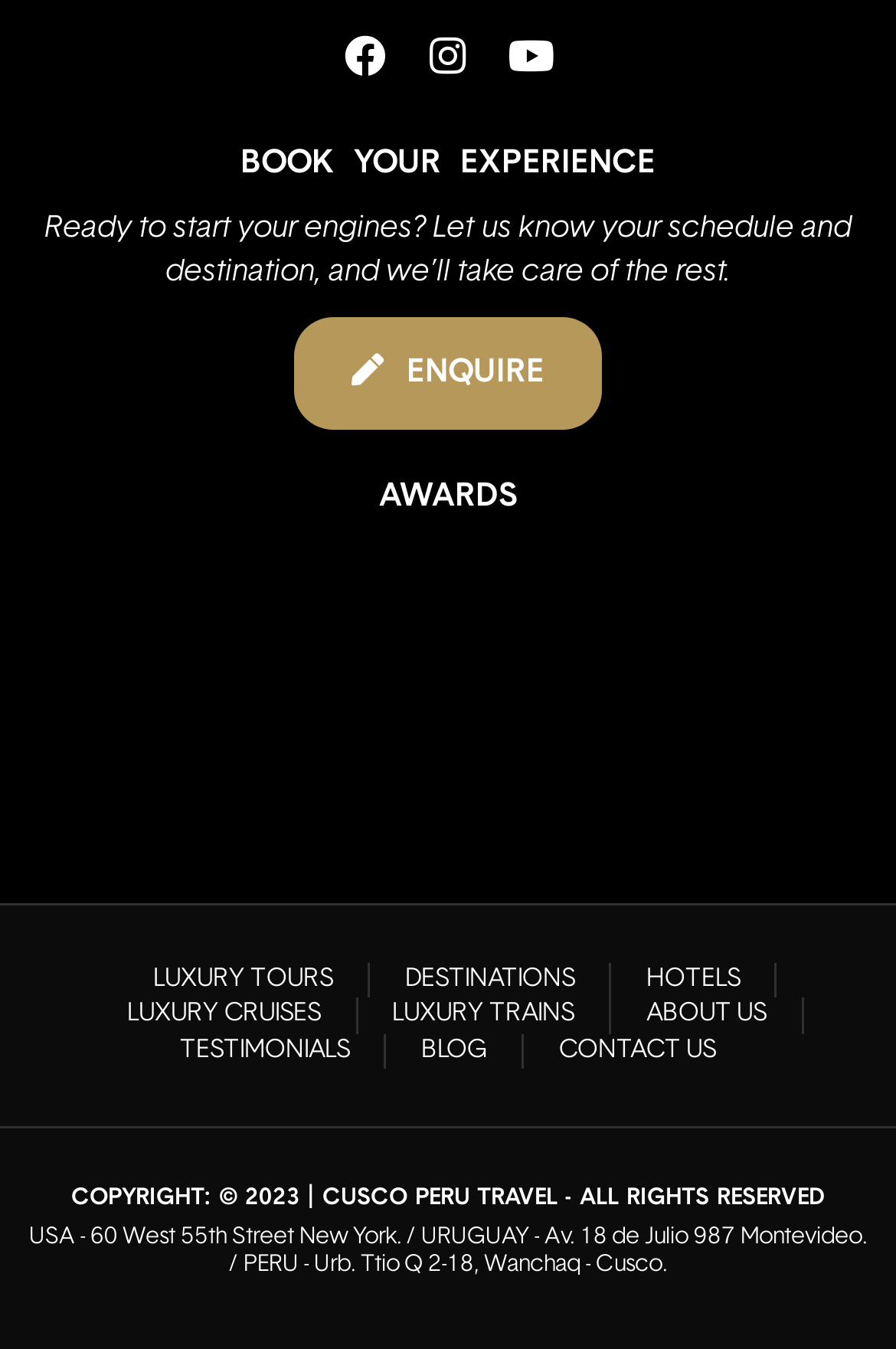Find the bounding box coordinates of the element to click in order to complete the given instruction: "Enquire about booking experience."

[0.328, 0.235, 0.672, 0.319]